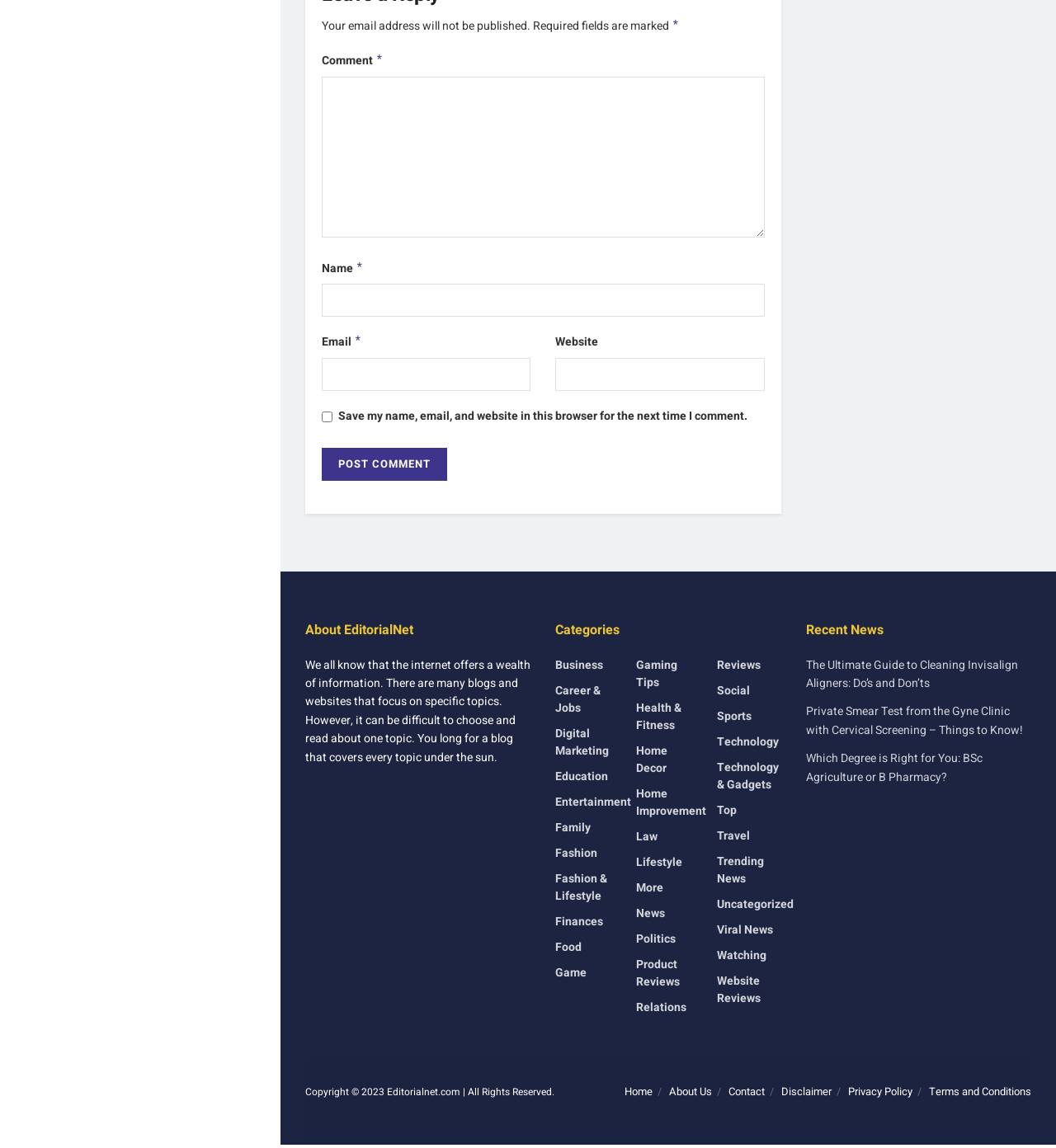Please provide a one-word or phrase answer to the question: 
What is the topic of the first recent news article?

Cleaning Invisalign Aligners